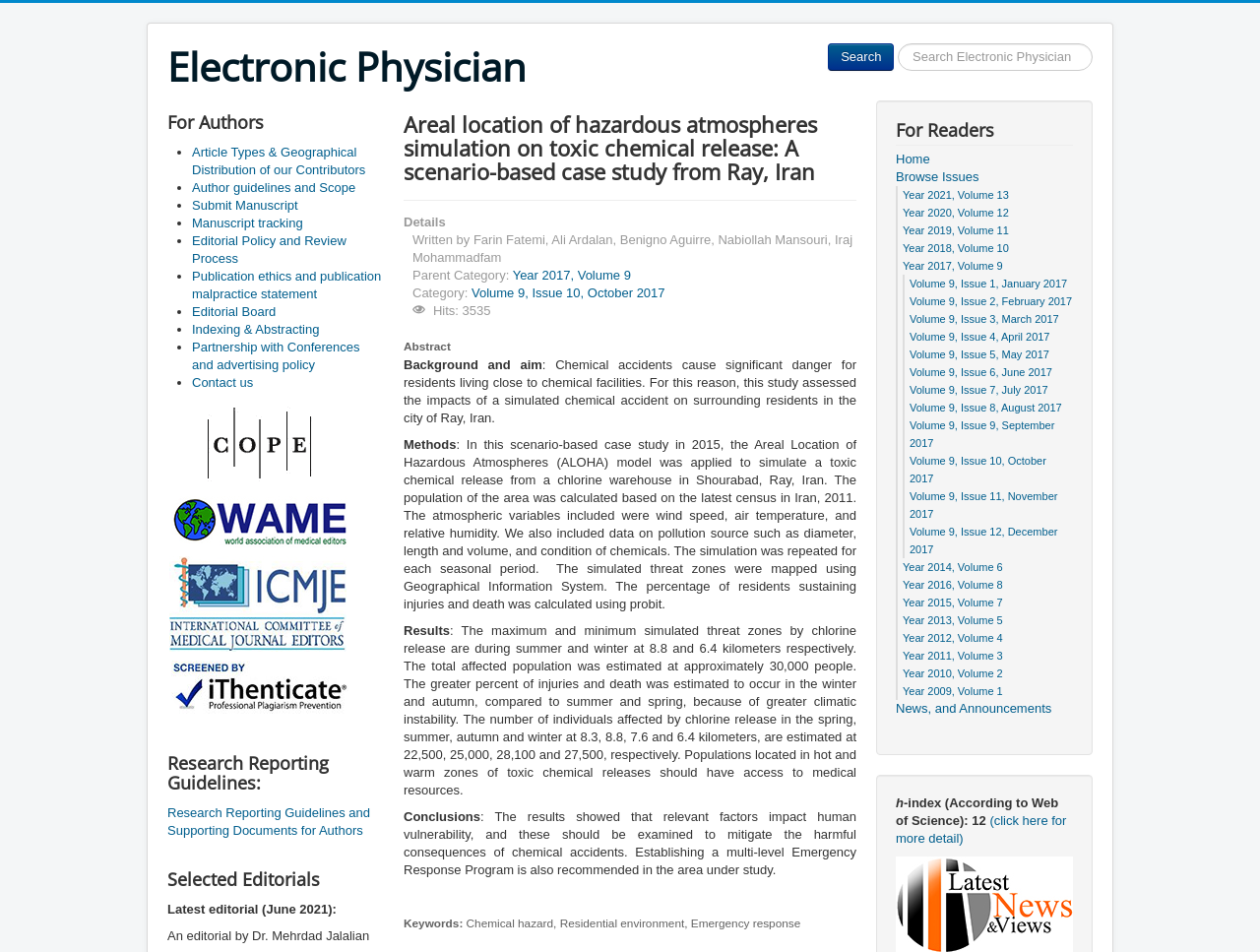What is the location of the simulated chemical accident?
Look at the image and answer the question using a single word or phrase.

Ray, Iran